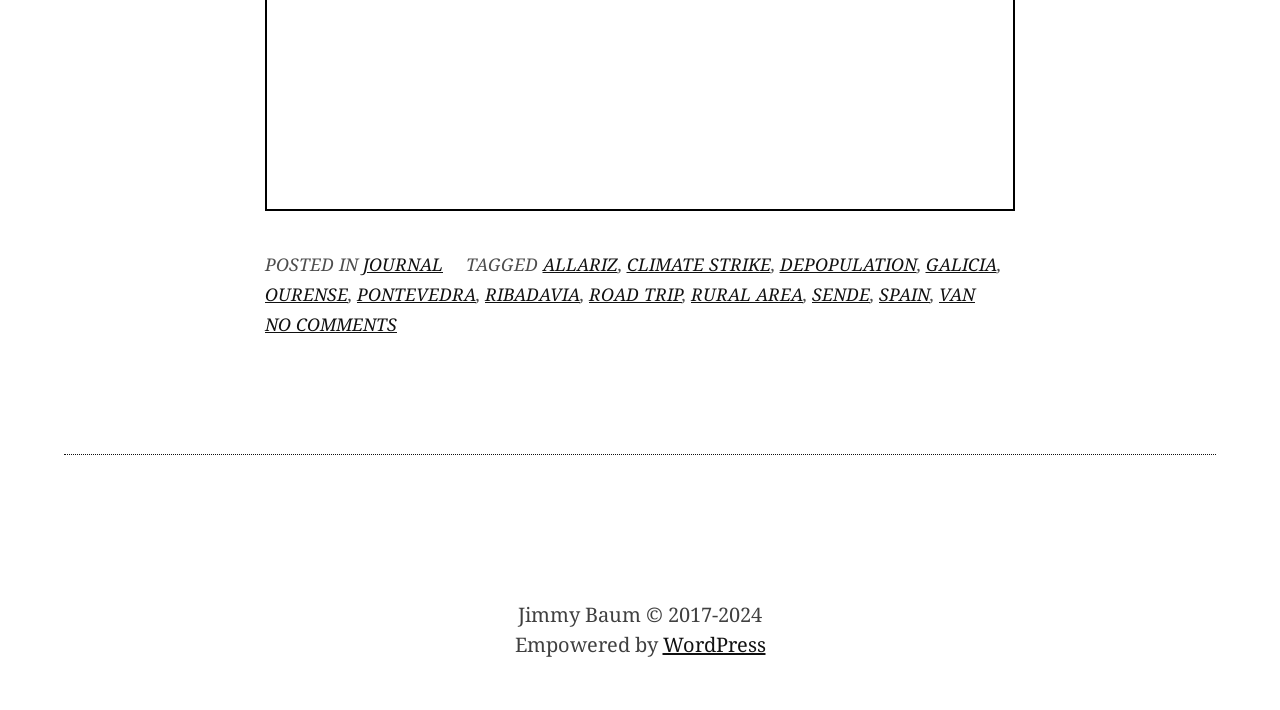Please mark the bounding box coordinates of the area that should be clicked to carry out the instruction: "visit ALLARIZ".

[0.424, 0.355, 0.482, 0.388]